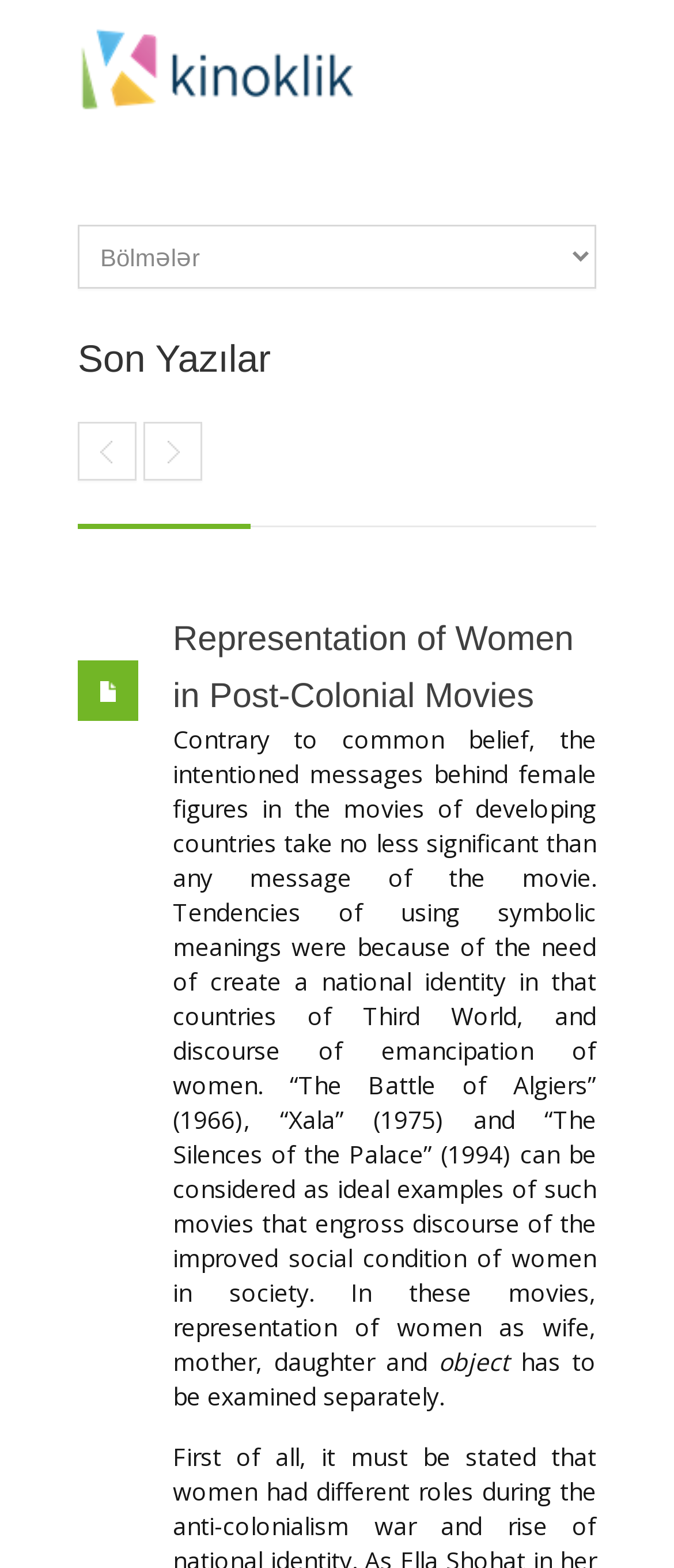Your task is to extract the text of the main heading from the webpage.

Representation of Women in Post-Colonial Movies